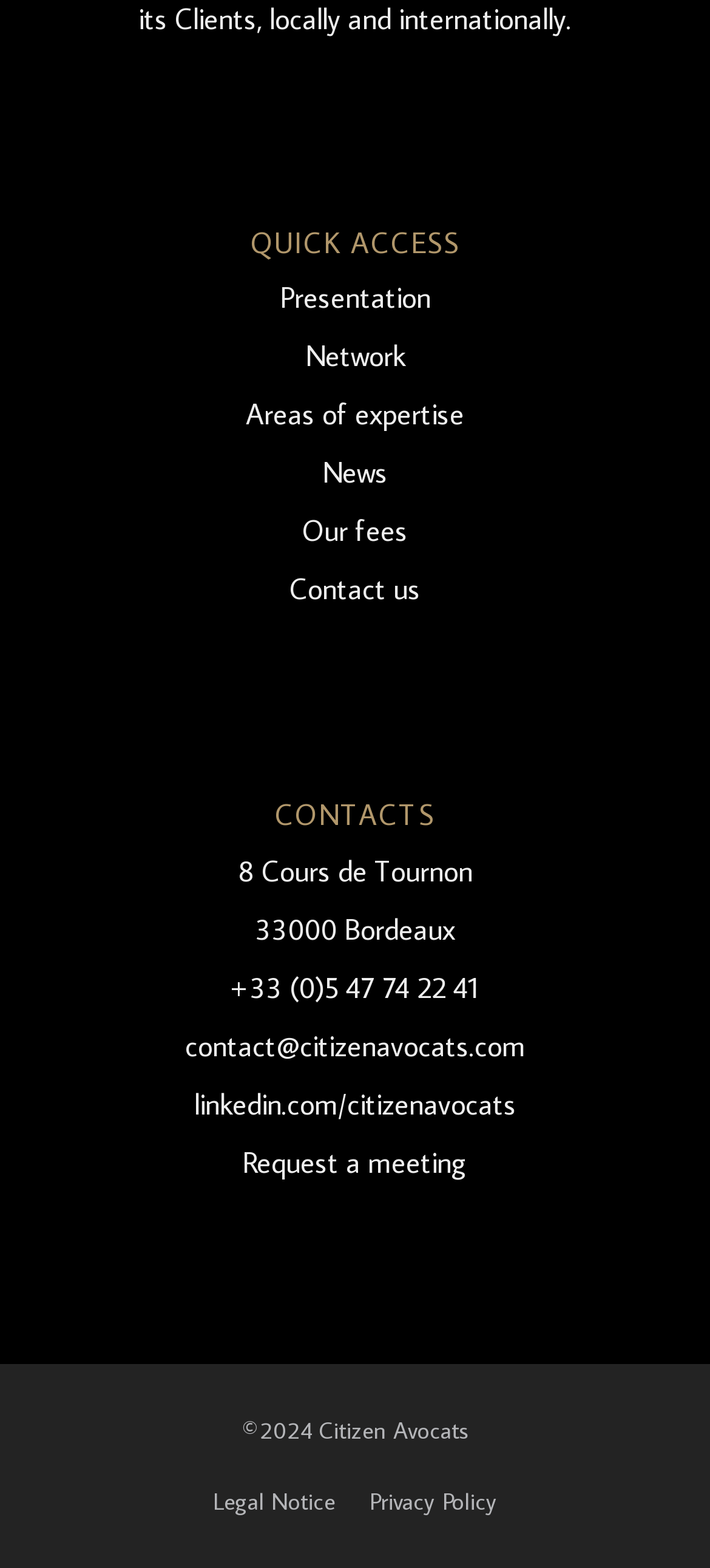Bounding box coordinates should be provided in the format (top-left x, top-left y, bottom-right x, bottom-right y) with all values between 0 and 1. Identify the bounding box for this UI element: Presentation

[0.394, 0.178, 0.606, 0.201]